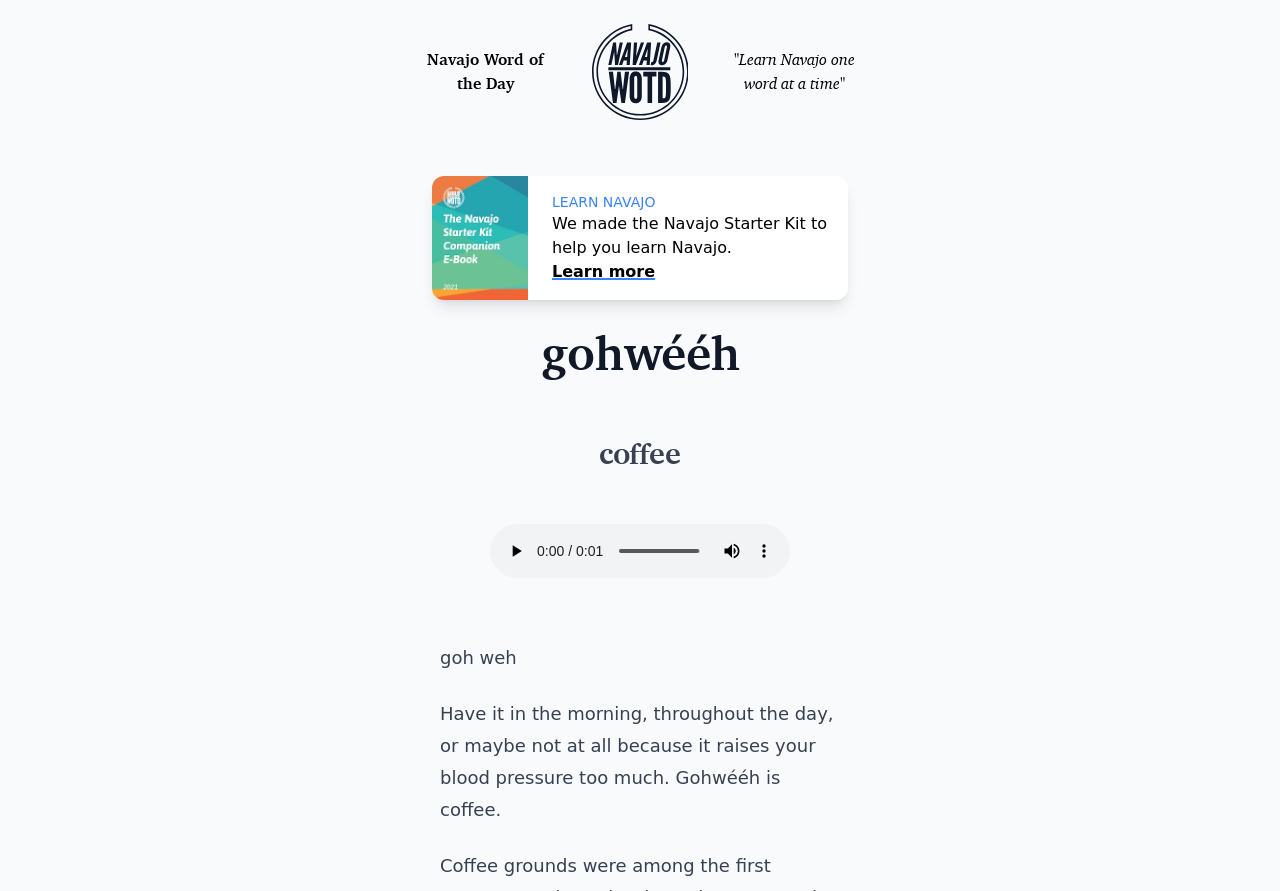Provide the bounding box coordinates for the UI element that is described as: "Home".

None